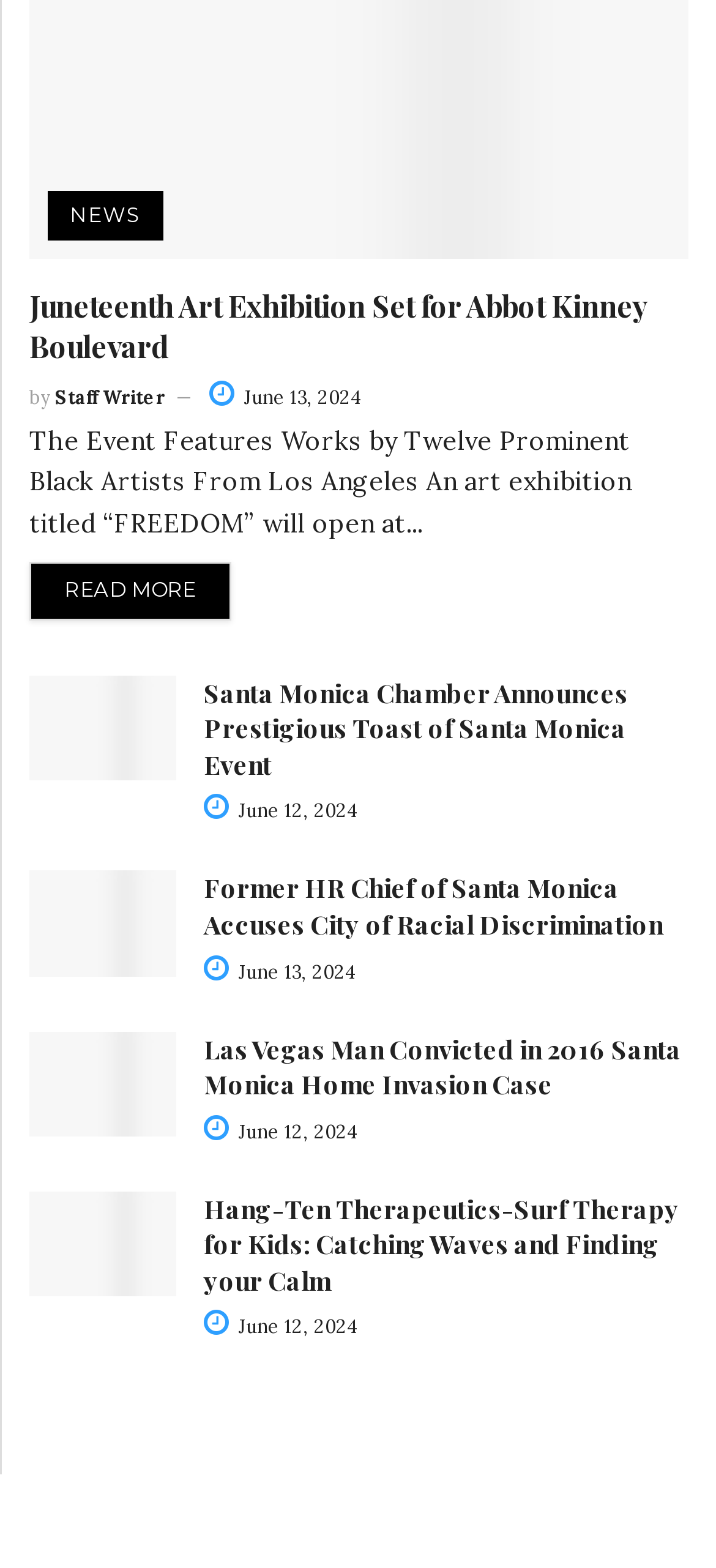Please find the bounding box coordinates of the element's region to be clicked to carry out this instruction: "View Santa Monica Chamber Announces Prestigious Toast of Santa Monica Event".

[0.041, 0.43, 0.246, 0.497]